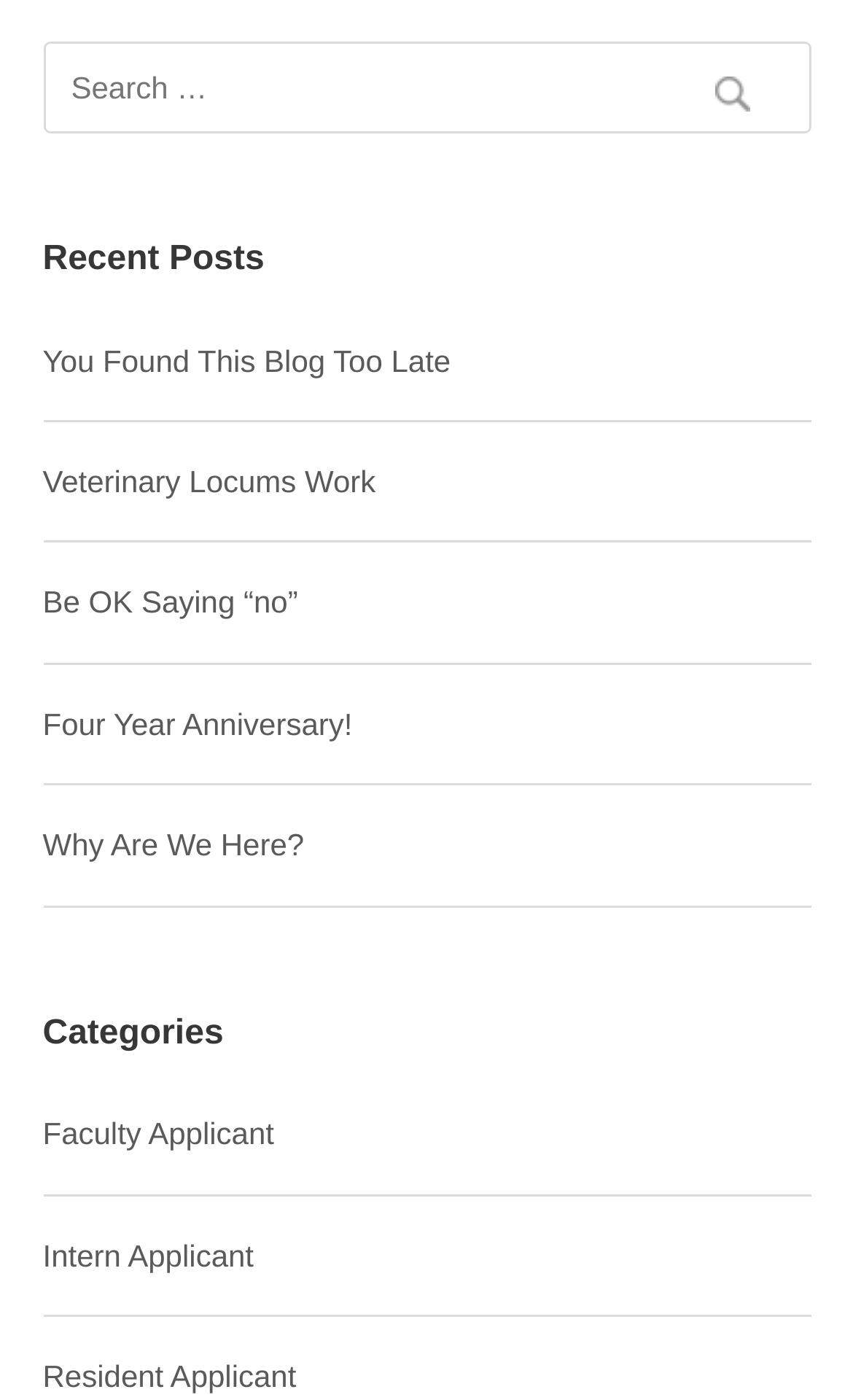Locate the bounding box of the UI element defined by this description: "Faculty Applicant". The coordinates should be given as four float numbers between 0 and 1, formatted as [left, top, right, bottom].

[0.05, 0.797, 0.321, 0.822]